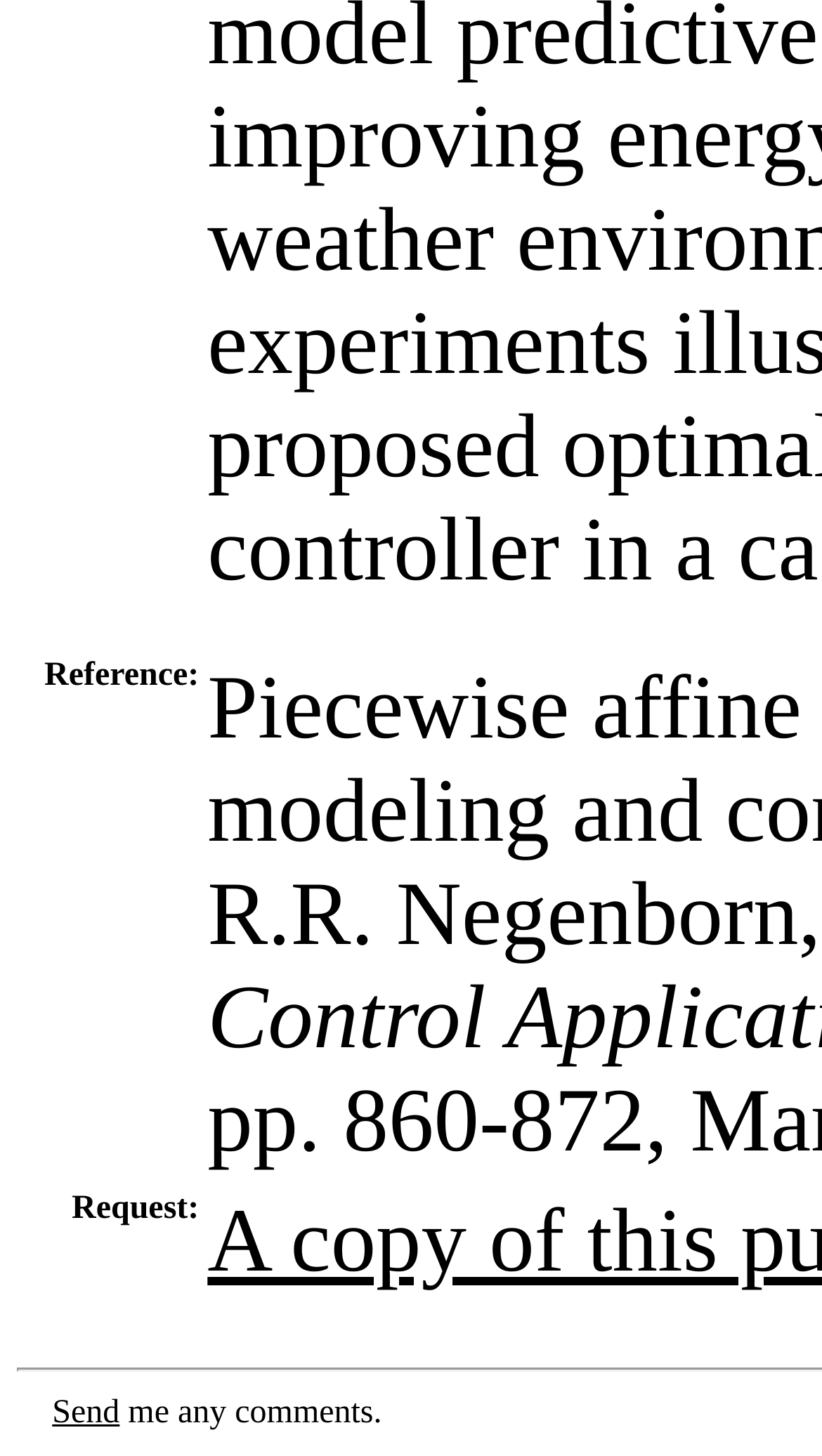Using the given element description, provide the bounding box coordinates (top-left x, top-left y, bottom-right x, bottom-right y) for the corresponding UI element in the screenshot: Send

[0.064, 0.958, 0.146, 0.983]